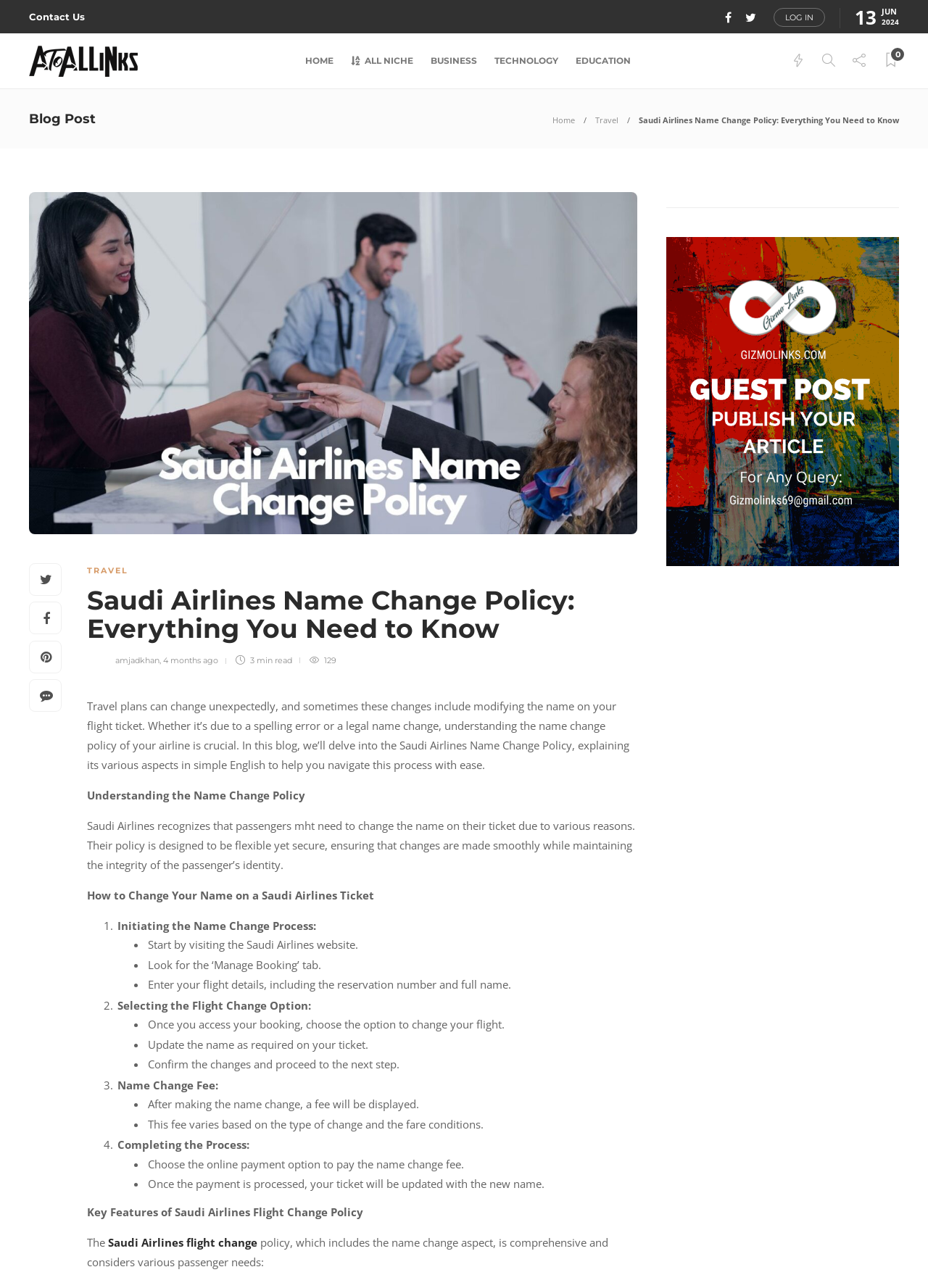Can you identify the bounding box coordinates of the clickable region needed to carry out this instruction: 'Click on 'TRAVEL''? The coordinates should be four float numbers within the range of 0 to 1, stated as [left, top, right, bottom].

[0.094, 0.439, 0.138, 0.447]